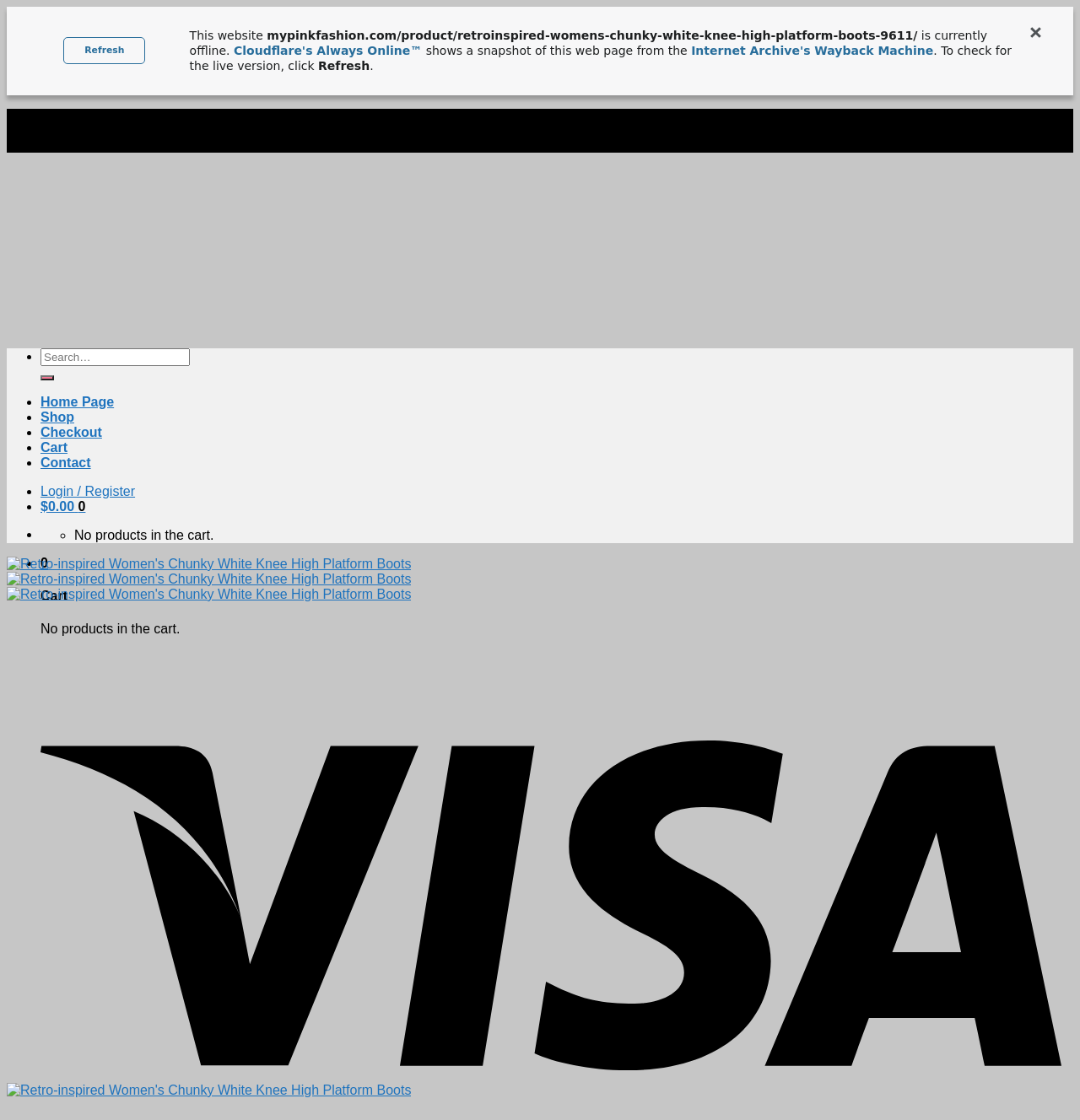Produce an elaborate caption capturing the essence of the webpage.

This webpage appears to be an e-commerce website, specifically a product page for "Retro-inspired Women's Chunky White Knee High Platform Boots". 

At the top left corner, there is a link to "Skip to content". Below it, there is a list of navigation links, including "Trendy Clothes & Y2K Fashion", "Cart", and others. 

On the top right corner, there is a search bar with a submit button. 

The main content of the page is a notification that the website is currently offline, and a snapshot of the webpage is being shown from the Internet Archive's Wayback Machine. There is a "Refresh" link to check for the live version.

Below the notification, there are multiple images of the product, "Retro-inspired Women's Chunky White Knee High Platform Boots", arranged vertically. Each image is a link to the product.

On the right side of the page, there is a cart summary section, indicating that there are no products in the cart.